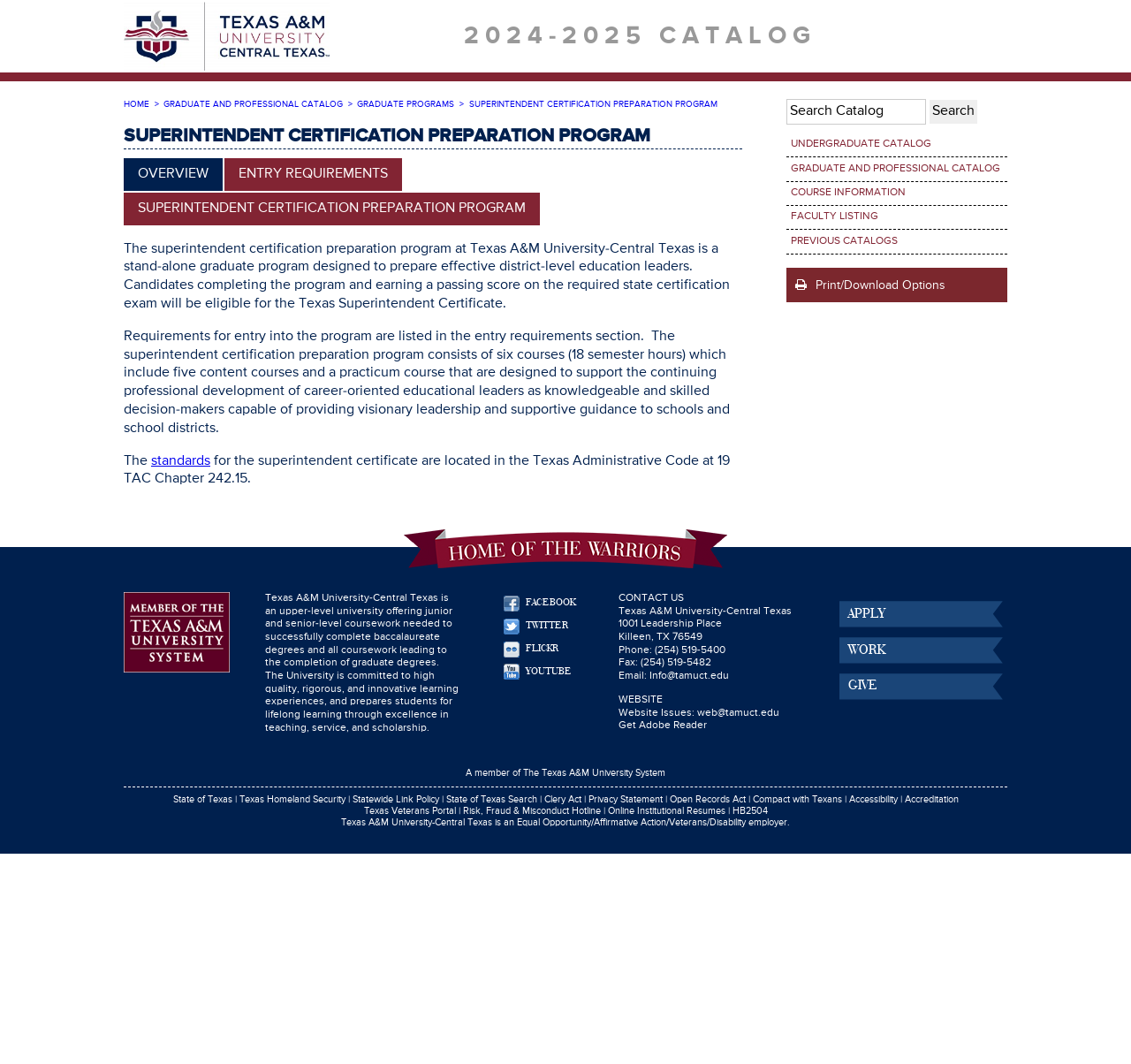Identify the bounding box coordinates for the region of the element that should be clicked to carry out the instruction: "Contact us". The bounding box coordinates should be four float numbers between 0 and 1, i.e., [left, top, right, bottom].

[0.547, 0.557, 0.605, 0.567]